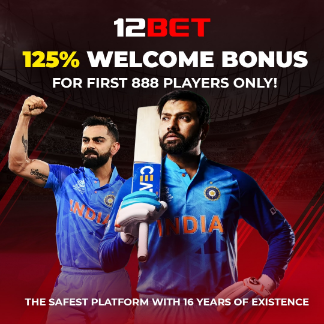Give a concise answer using only one word or phrase for this question:
What is the percentage of the welcome bonus?

125%